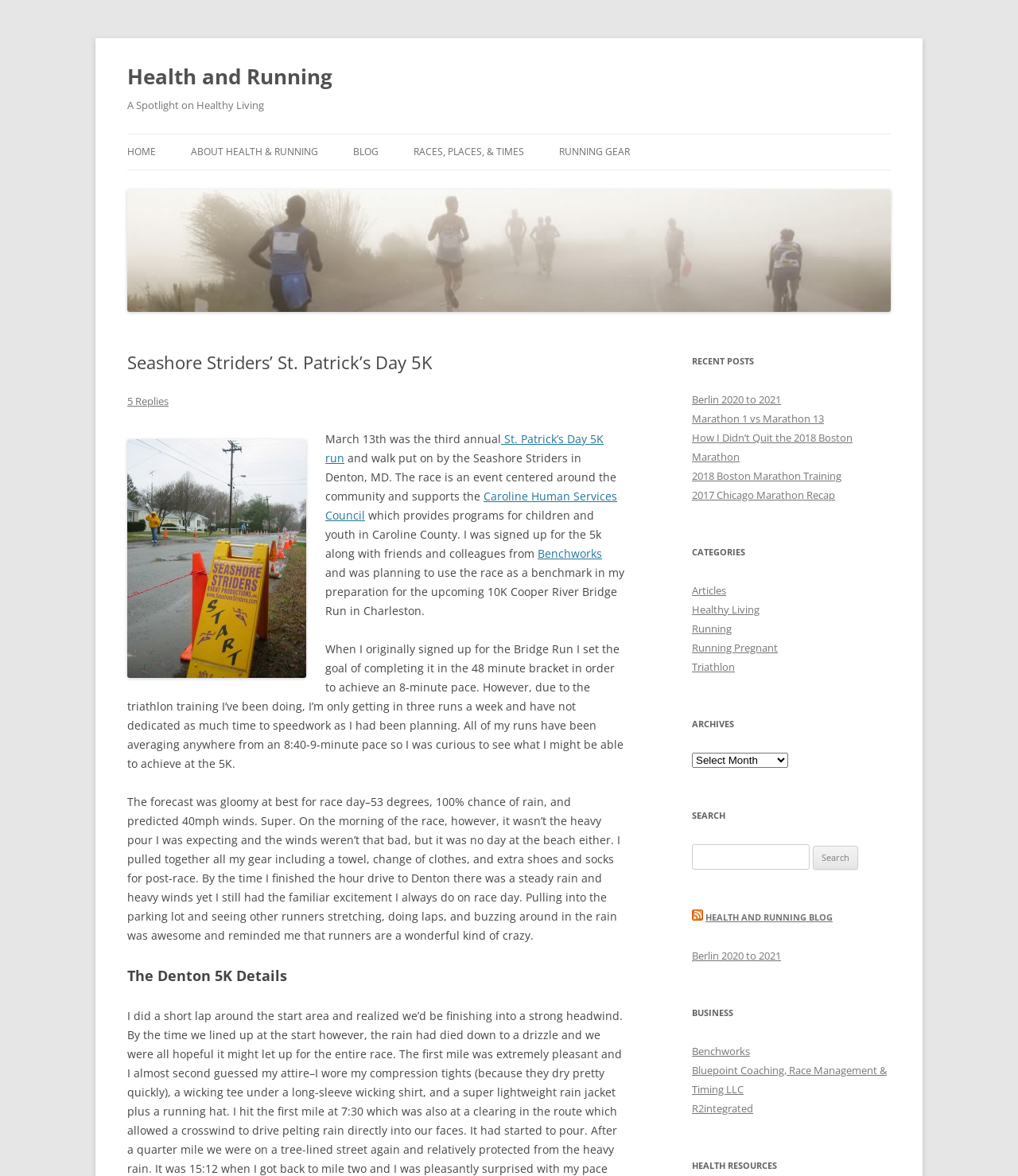Answer the question below using just one word or a short phrase: 
What is the name of the event described in the article?

St. Patrick's Day 5K